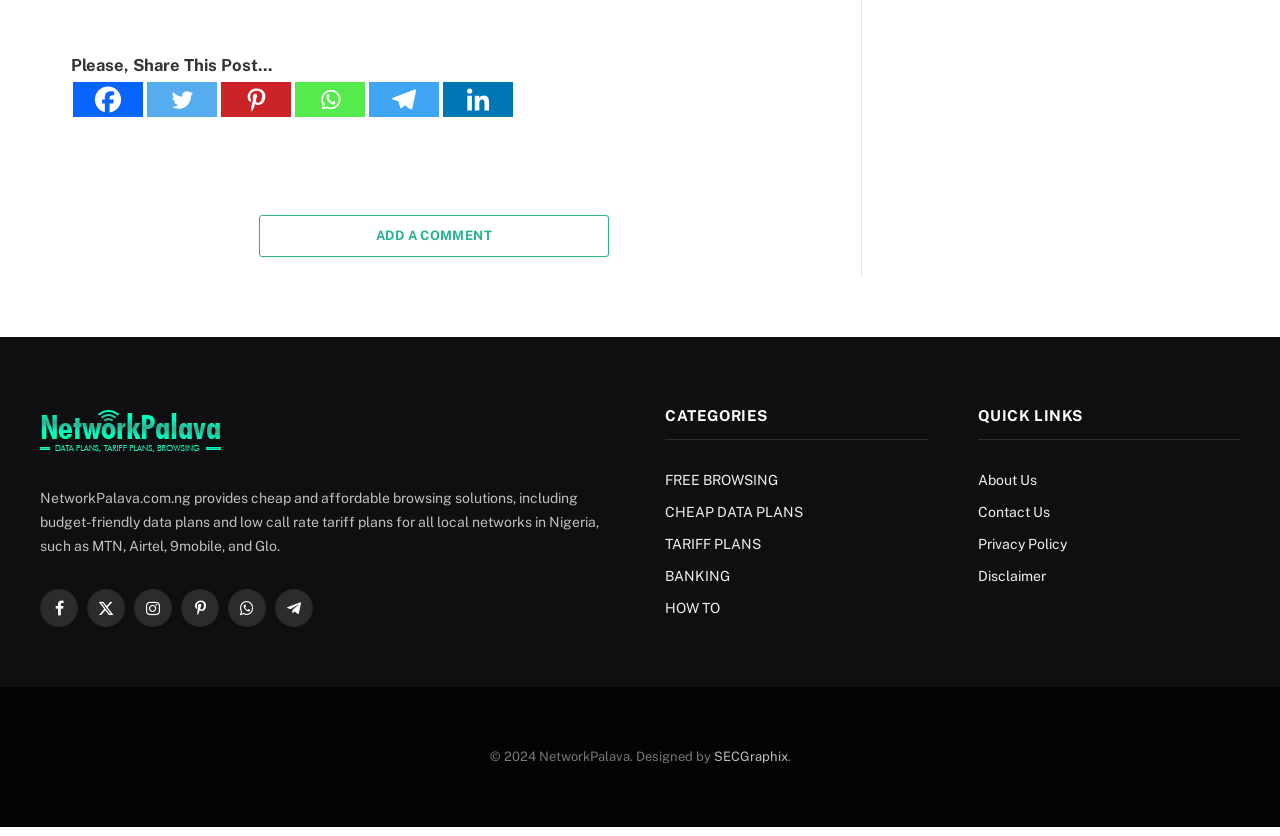Please determine the bounding box coordinates of the area that needs to be clicked to complete this task: 'Check the About Us page'. The coordinates must be four float numbers between 0 and 1, formatted as [left, top, right, bottom].

None